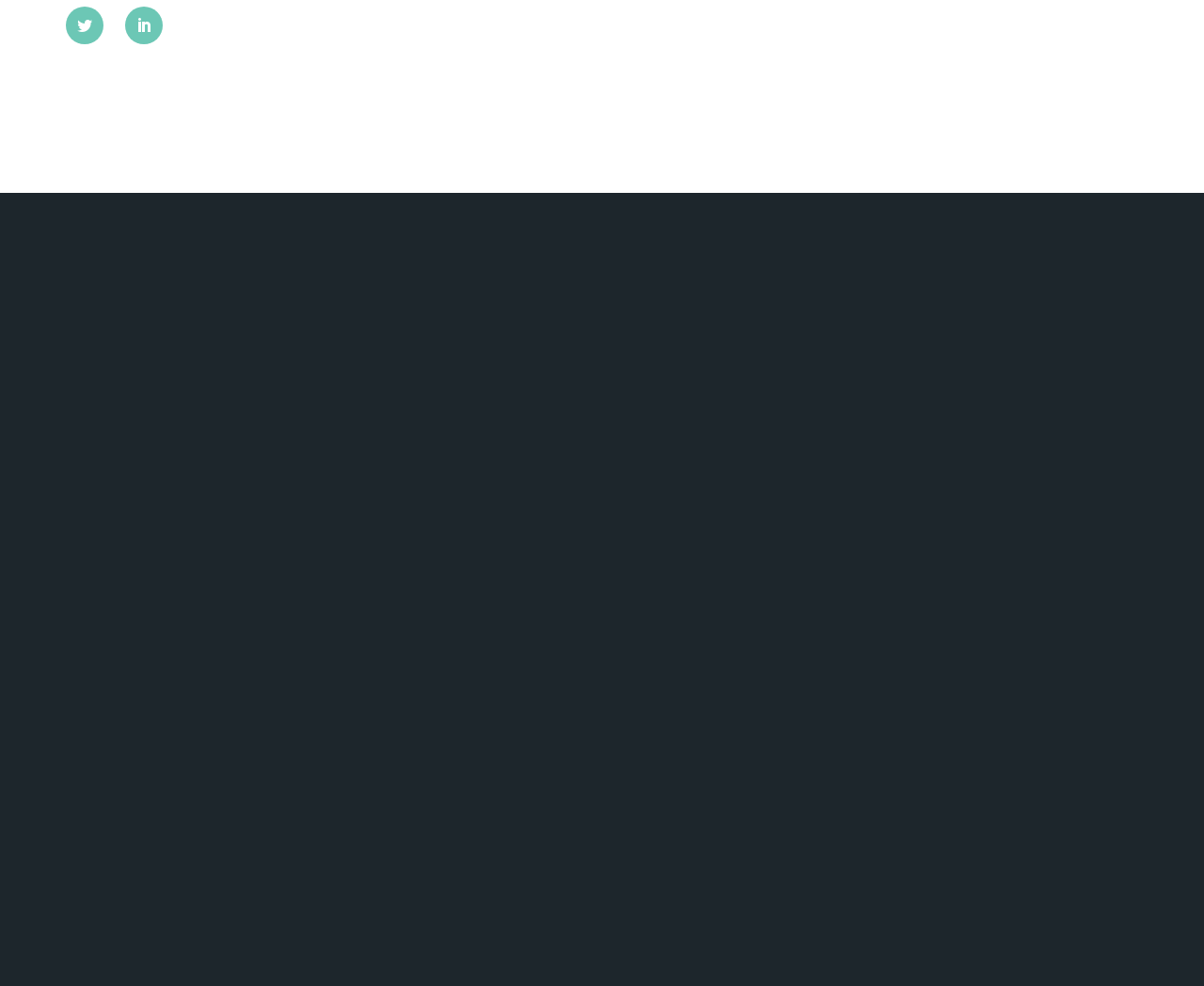Provide a brief response to the question using a single word or phrase: 
How many required fields are there in the contact form?

5